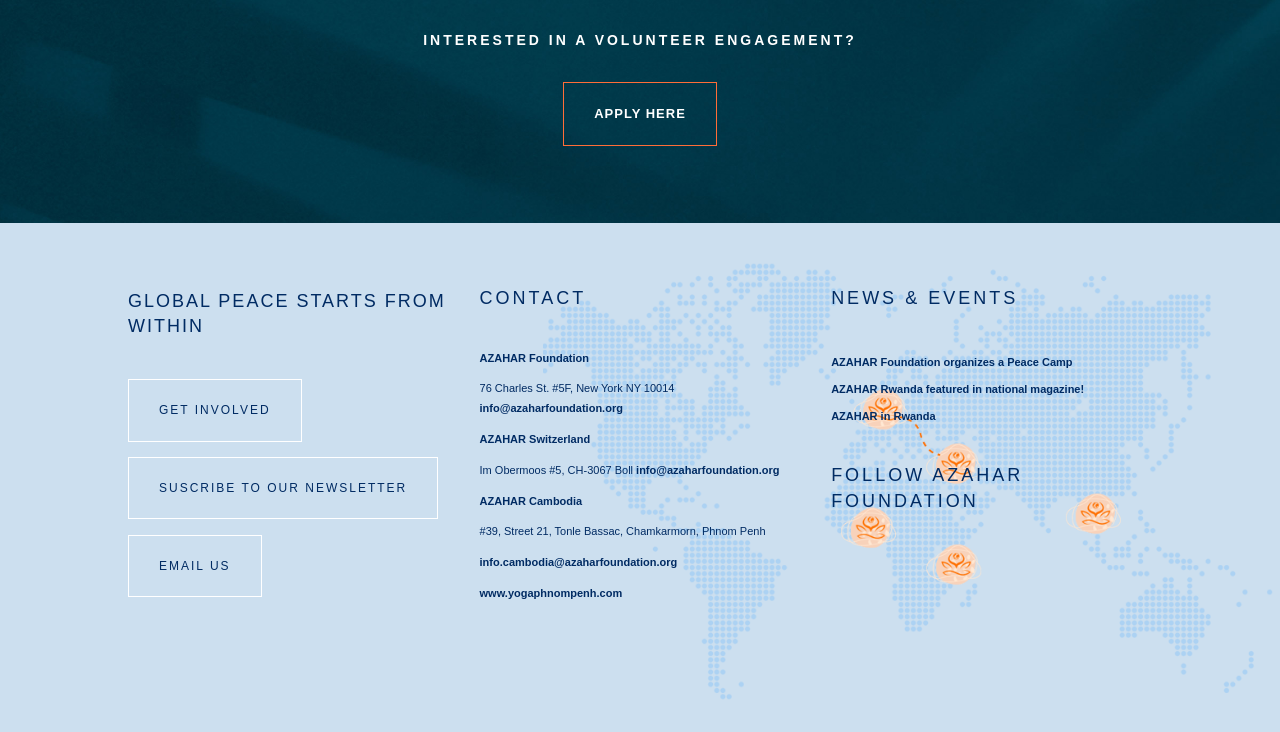Locate the bounding box coordinates of the clickable region necessary to complete the following instruction: "Email the AZAHAR Foundation". Provide the coordinates in the format of four float numbers between 0 and 1, i.e., [left, top, right, bottom].

[0.1, 0.73, 0.204, 0.816]